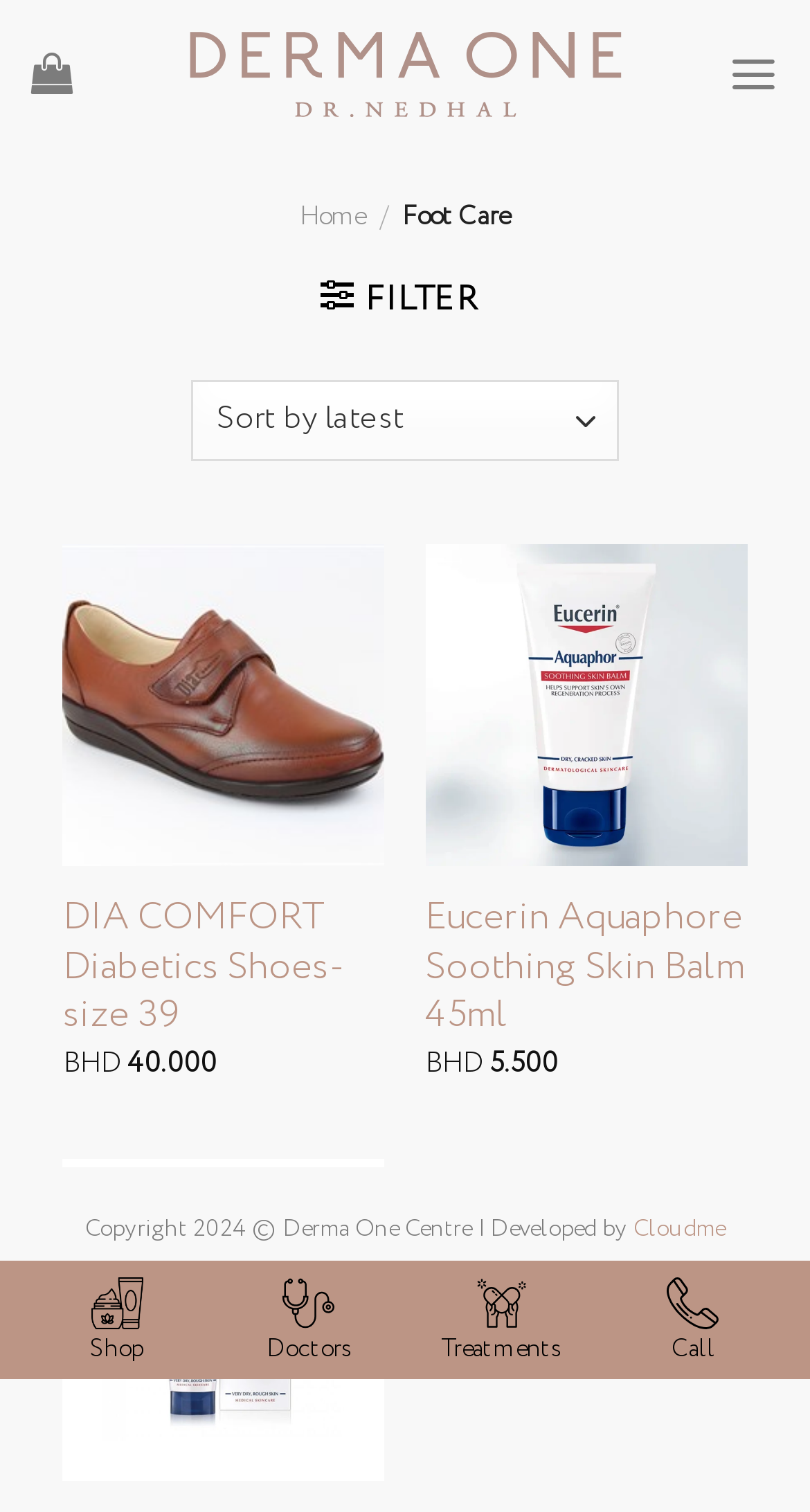Please provide the bounding box coordinates for the UI element as described: "Treatments". The coordinates must be four floats between 0 and 1, represented as [left, top, right, bottom].

[0.5, 0.841, 0.738, 0.905]